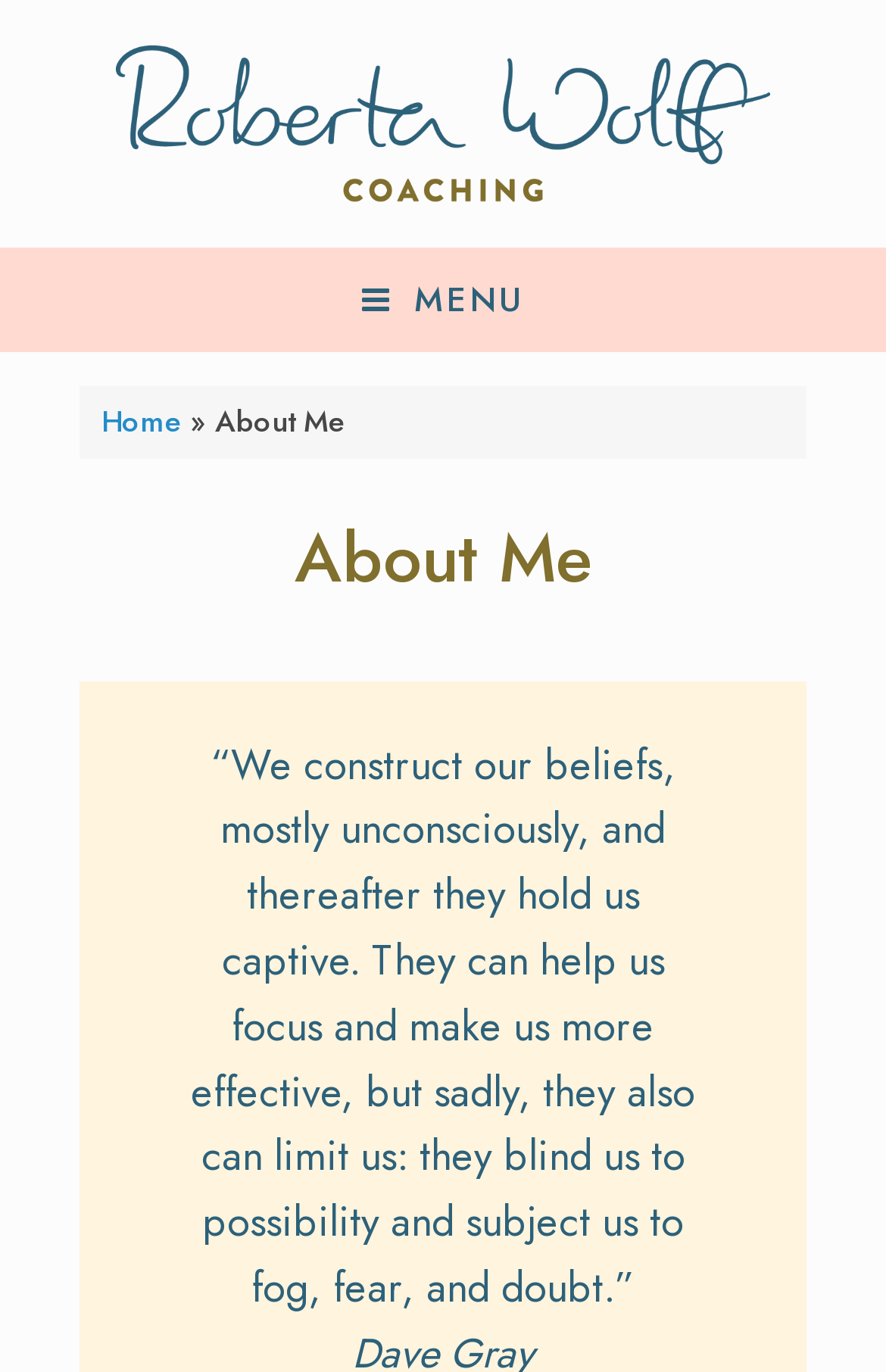What is the current page?
Using the image as a reference, answer the question with a short word or phrase.

About Me